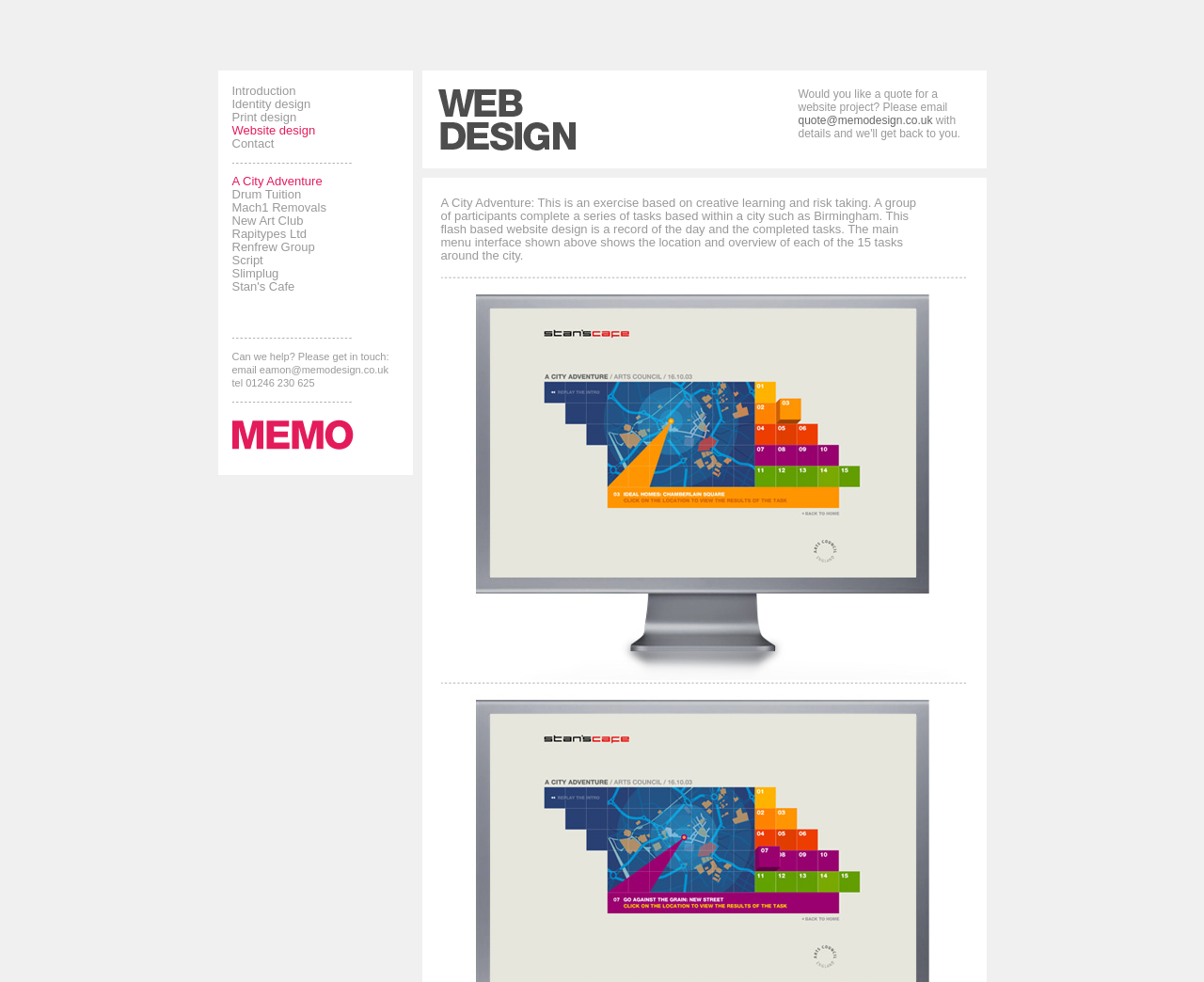Identify the bounding box for the described UI element: "Slimplug".

[0.193, 0.271, 0.232, 0.285]